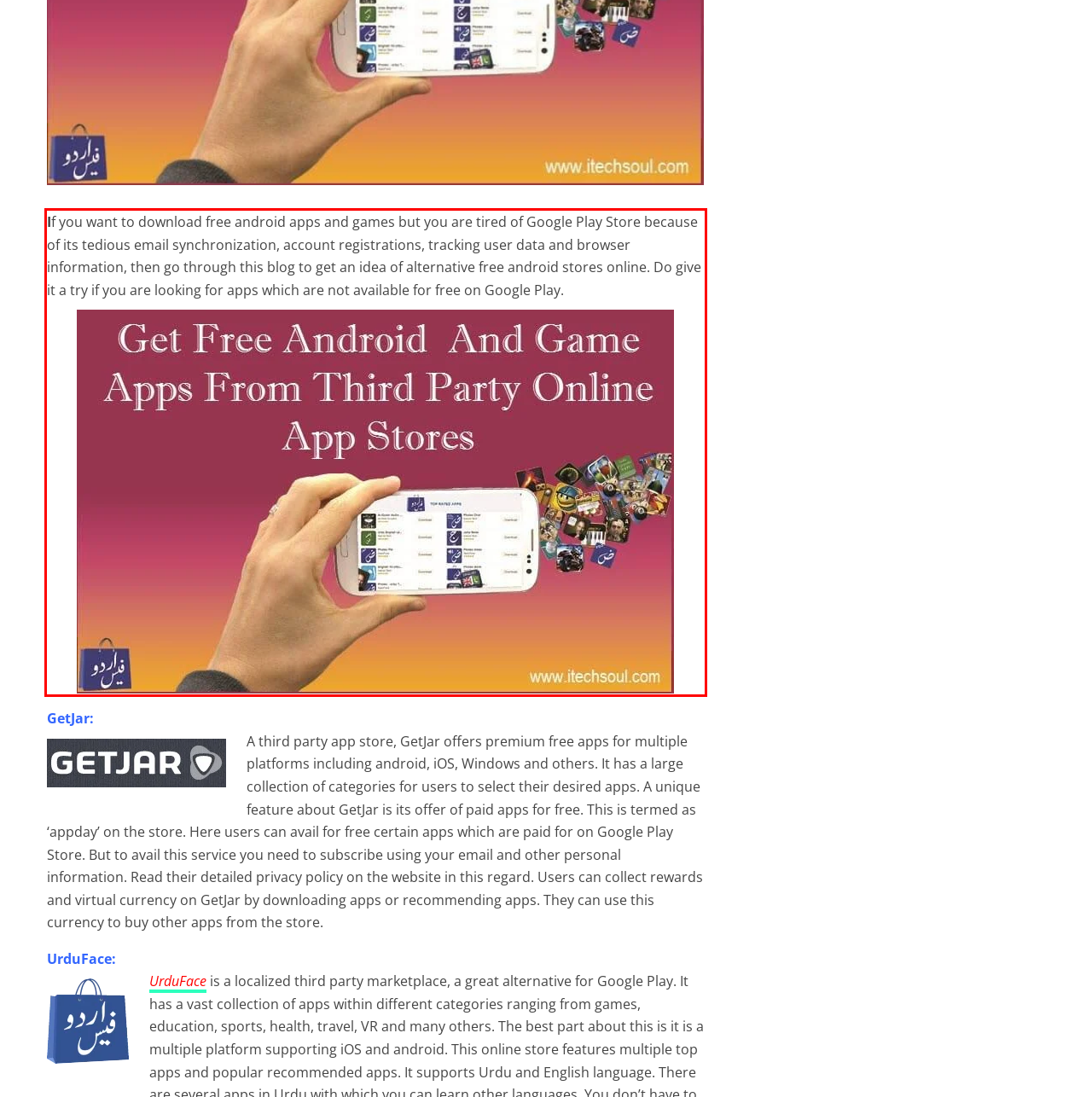You are given a screenshot showing a webpage with a red bounding box. Perform OCR to capture the text within the red bounding box.

If you want to download free android apps and games but you are tired of Google Play Store because of its tedious email synchronization, account registrations, tracking user data and browser information, then go through this blog to get an idea of alternative free android stores online. Do give it a try if you are looking for apps which are not available for free on Google Play.